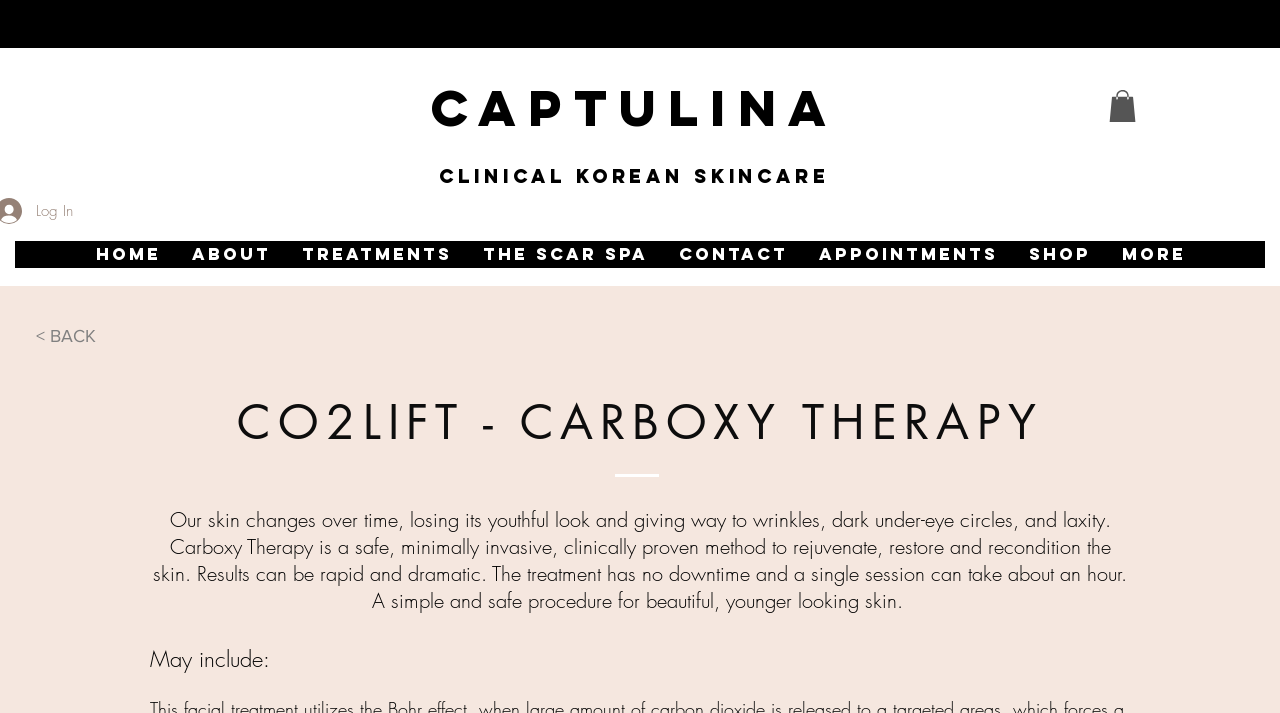Show the bounding box coordinates for the element that needs to be clicked to execute the following instruction: "Click the SCHEDULE YOUR APPOINTMENT HERE link". Provide the coordinates in the form of four float numbers between 0 and 1, i.e., [left, top, right, bottom].

[0.113, 0.014, 0.879, 0.052]